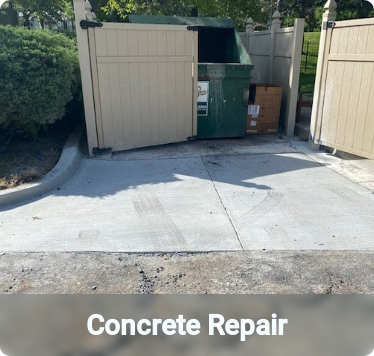Formulate a detailed description of the image content.

The image showcases a completed concrete repair project featuring a clean and newly surfaced area in front of a dumpster. The concrete surface appears smooth and well-finished, indicating professional work. Surrounding the area are wooden gates that are propped open, revealing a green dumpster positioned to one side. This photo exemplifies the quality of concrete repair services offered, emphasizing the restoration of functionality and aesthetics to the space. The caption at the bottom reads "Concrete Repair," succinctly highlighting the focus of the project.